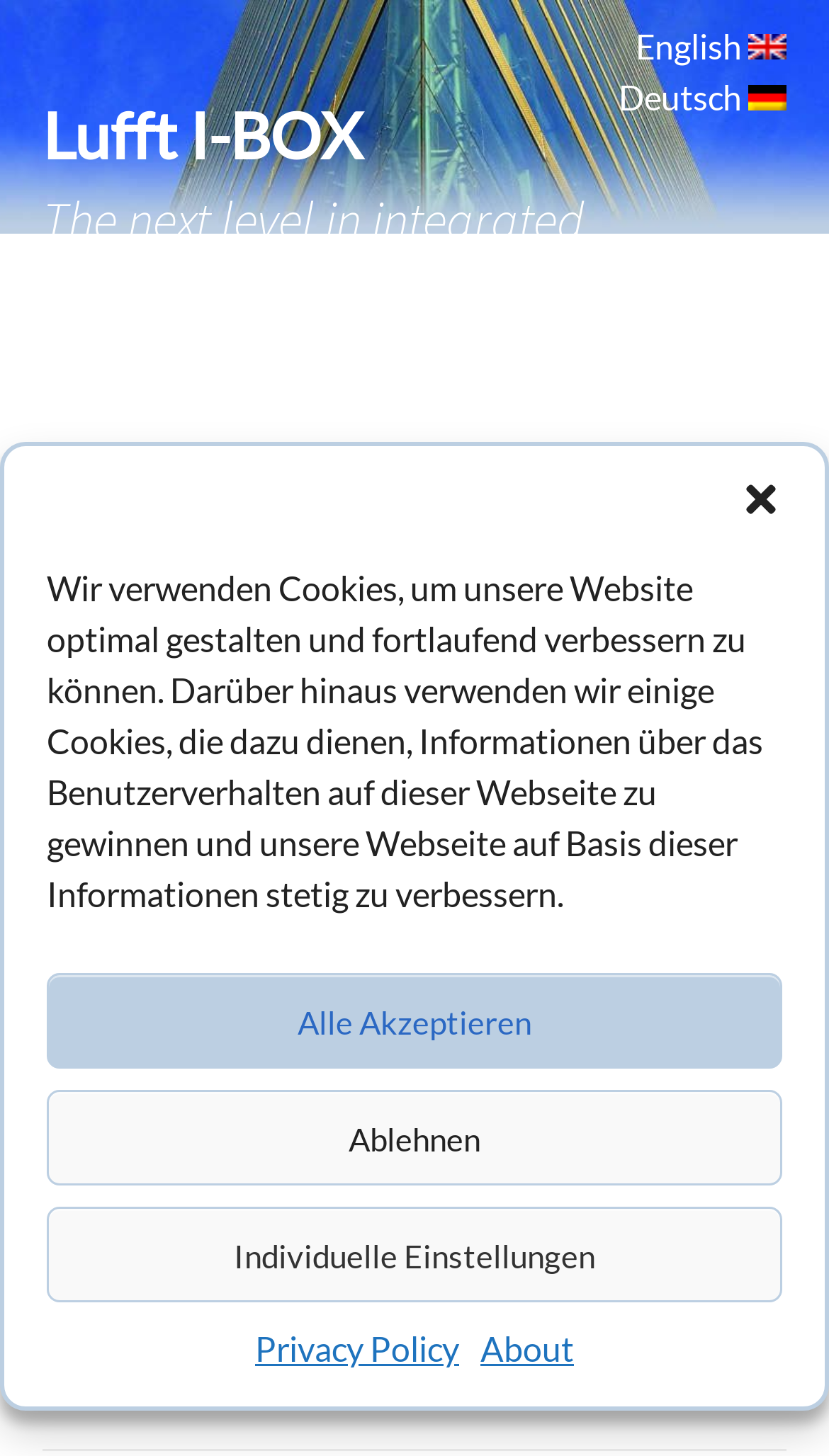Please identify the bounding box coordinates of the clickable area that will allow you to execute the instruction: "Click the Close dialog button".

[0.892, 0.328, 0.944, 0.357]